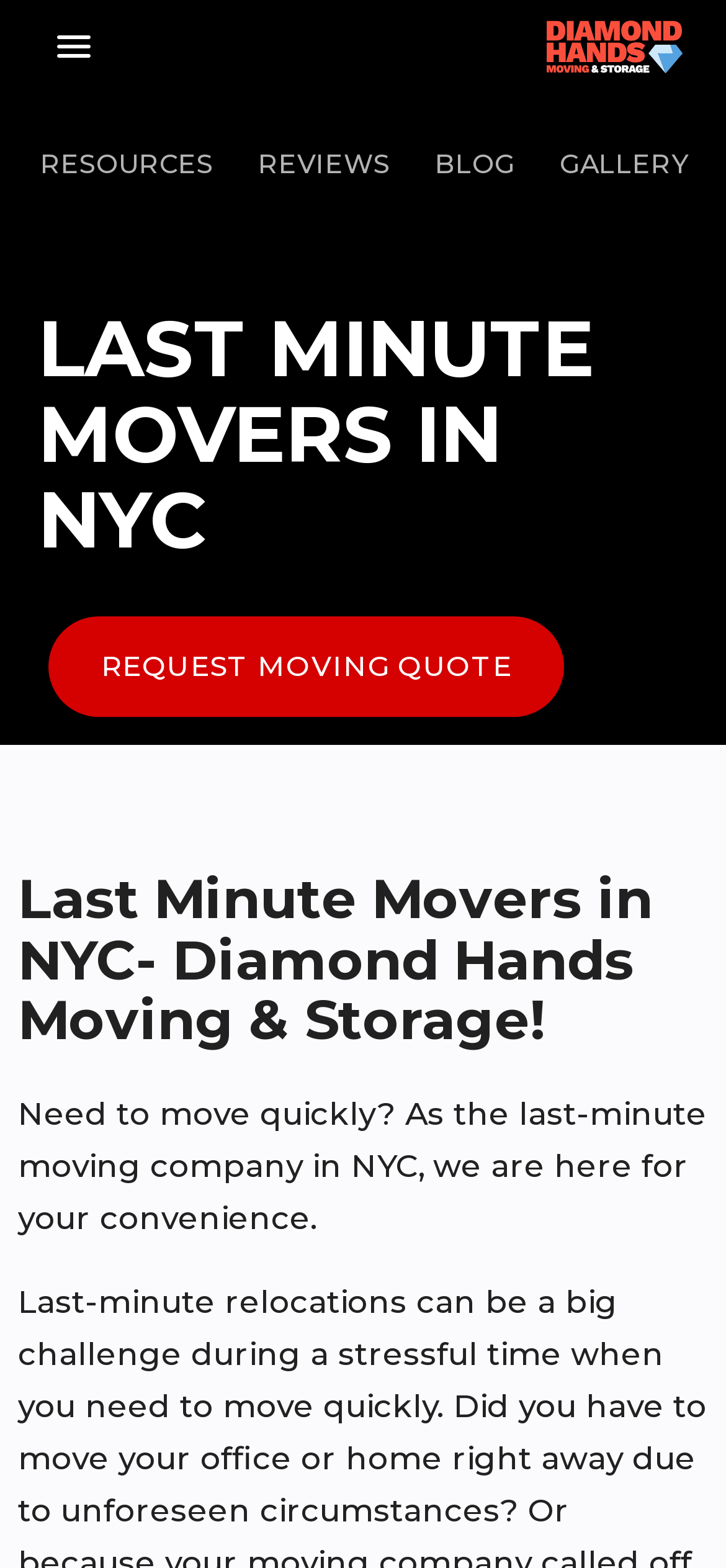Locate the primary headline on the webpage and provide its text.

LAST MINUTE MOVERS IN NYC